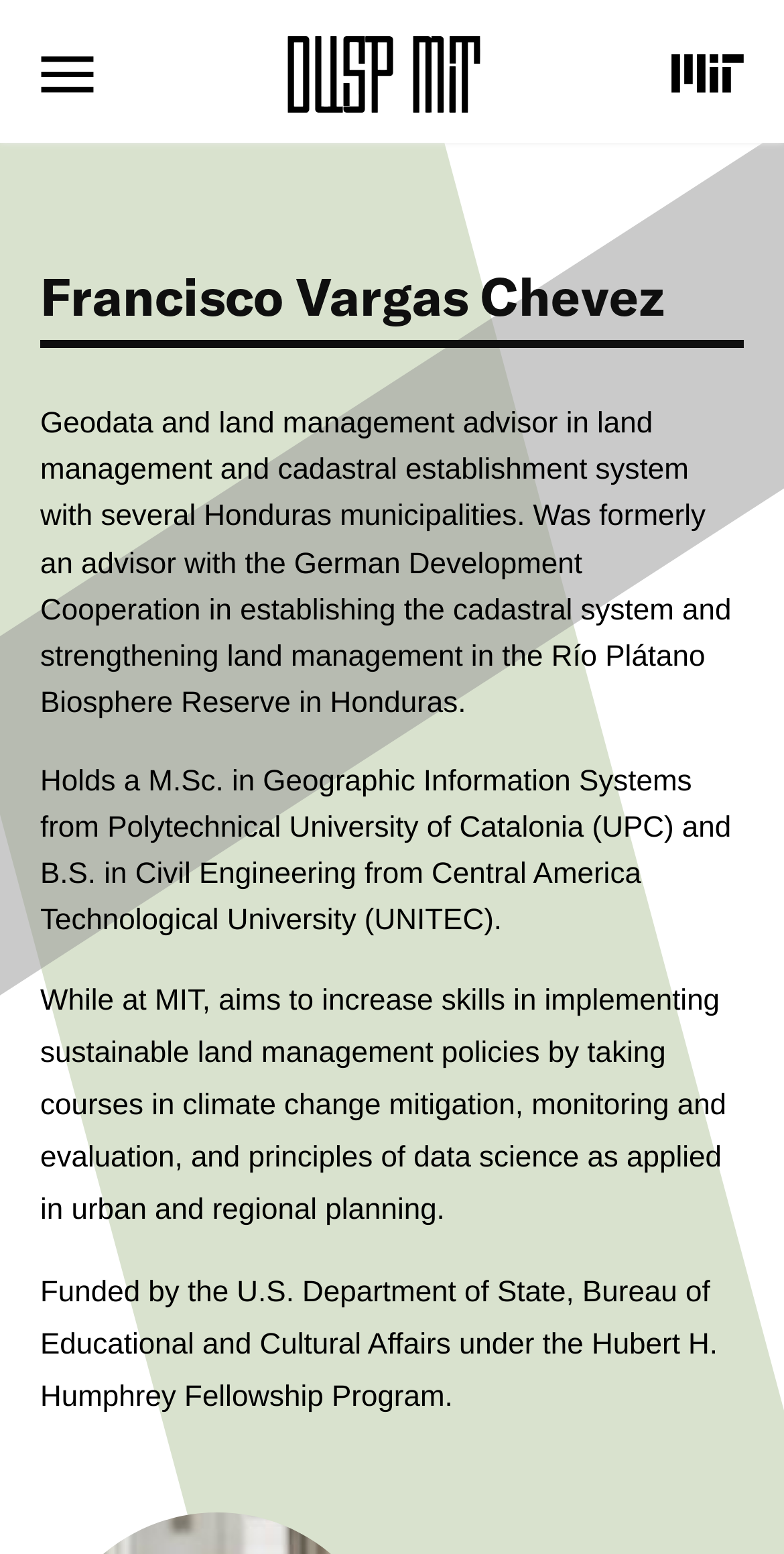Please answer the following query using a single word or phrase: 
What is Francisco Vargas Chevez's profession?

Geodata and land management advisor